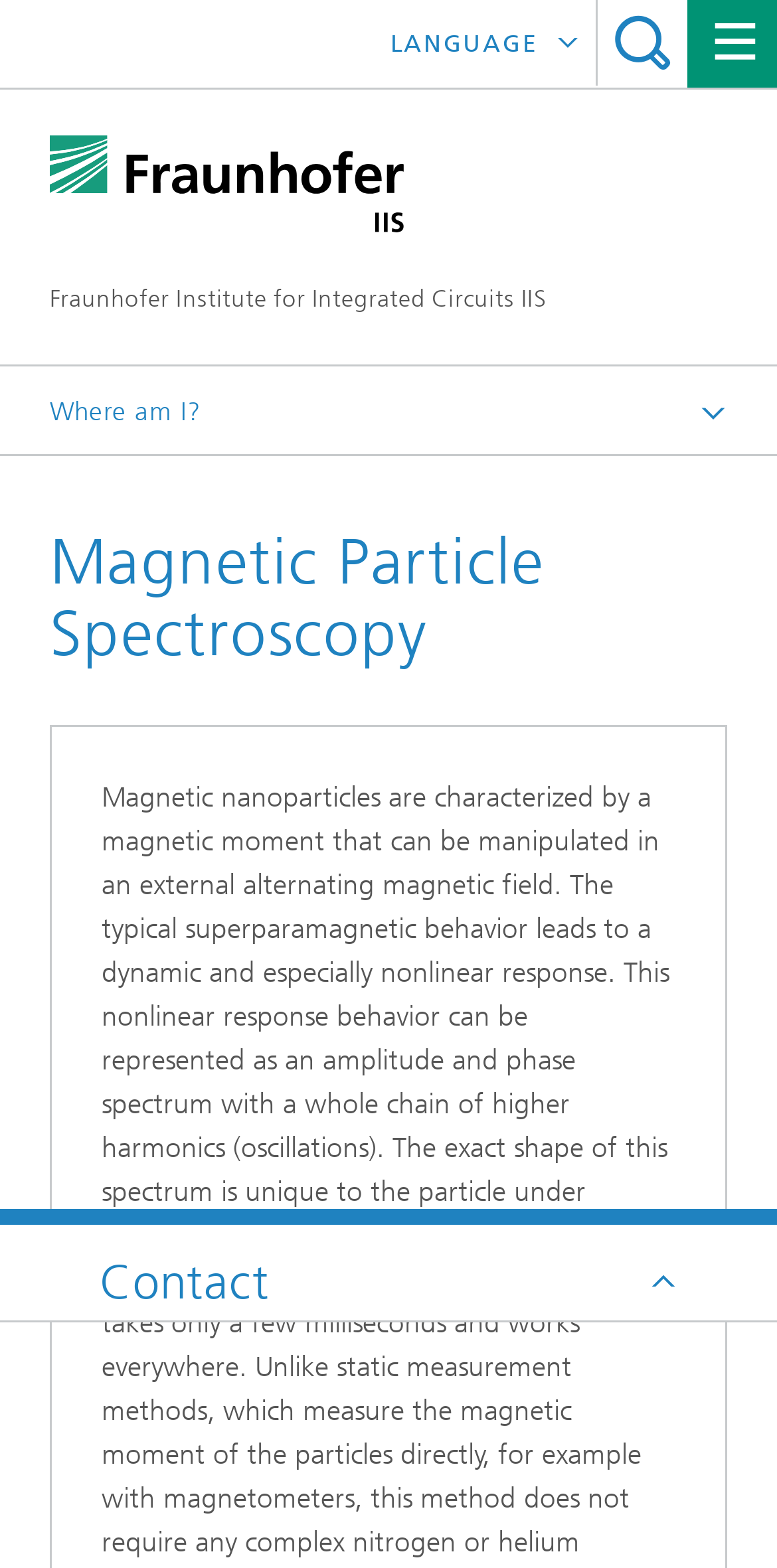Answer the question in one word or a short phrase:
What is the name of the technology mentioned?

Magnetic Particle Spectroscopy